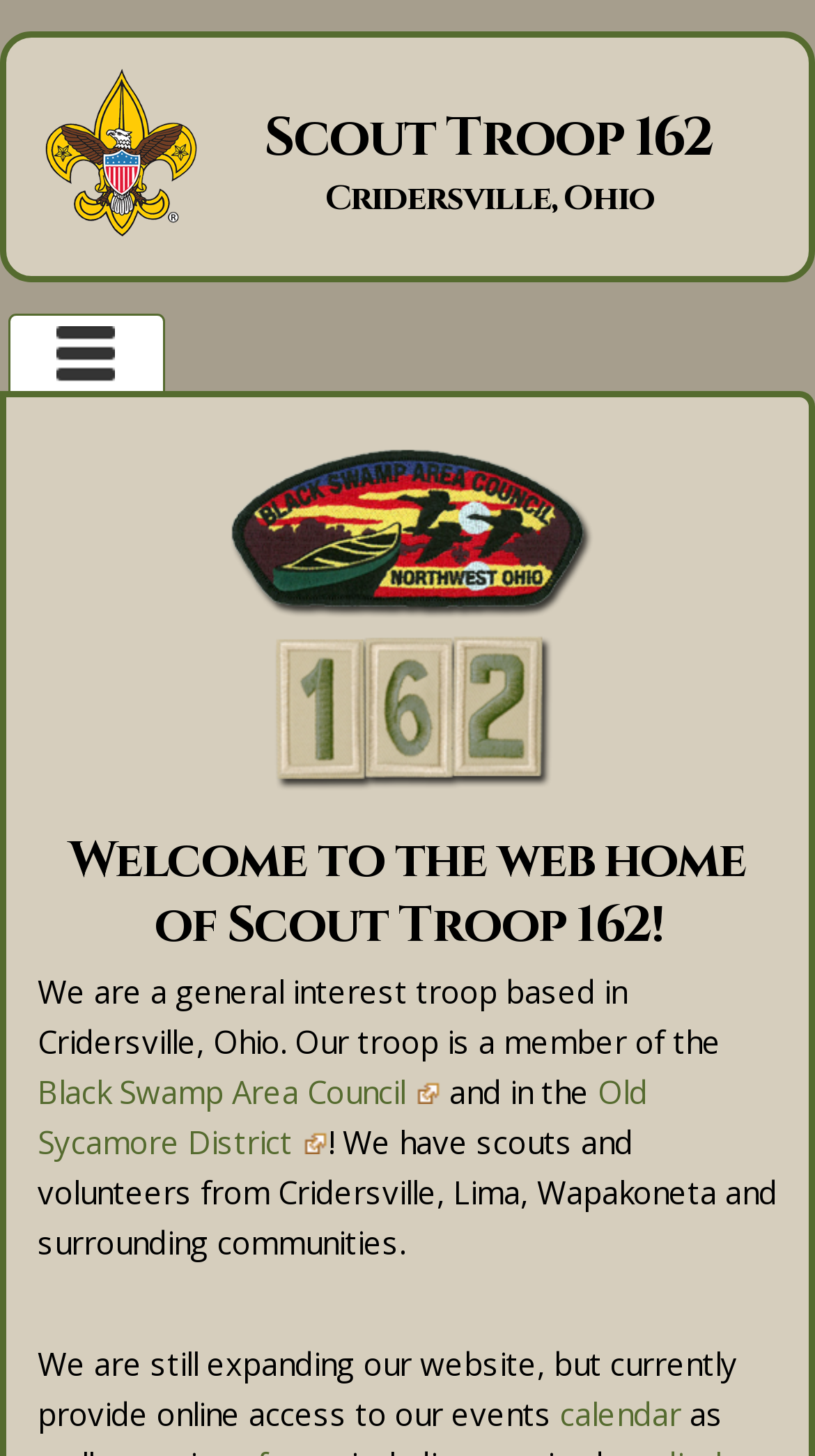Please give a succinct answer using a single word or phrase:
What is the organization's logo?

Boy Scouts of America Gold Logo